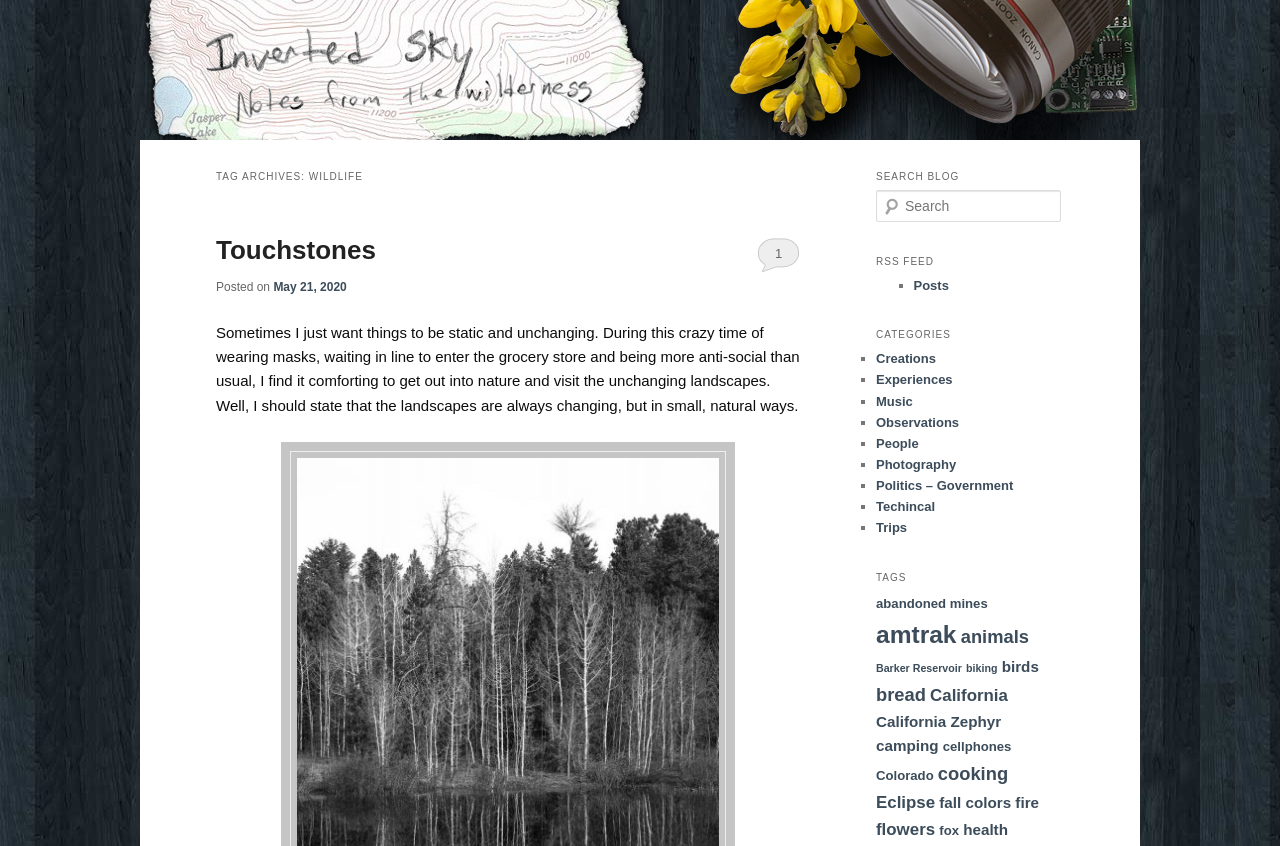Please identify the bounding box coordinates of the element's region that needs to be clicked to fulfill the following instruction: "Learn about abandoned mines". The bounding box coordinates should consist of four float numbers between 0 and 1, i.e., [left, top, right, bottom].

[0.684, 0.704, 0.772, 0.722]